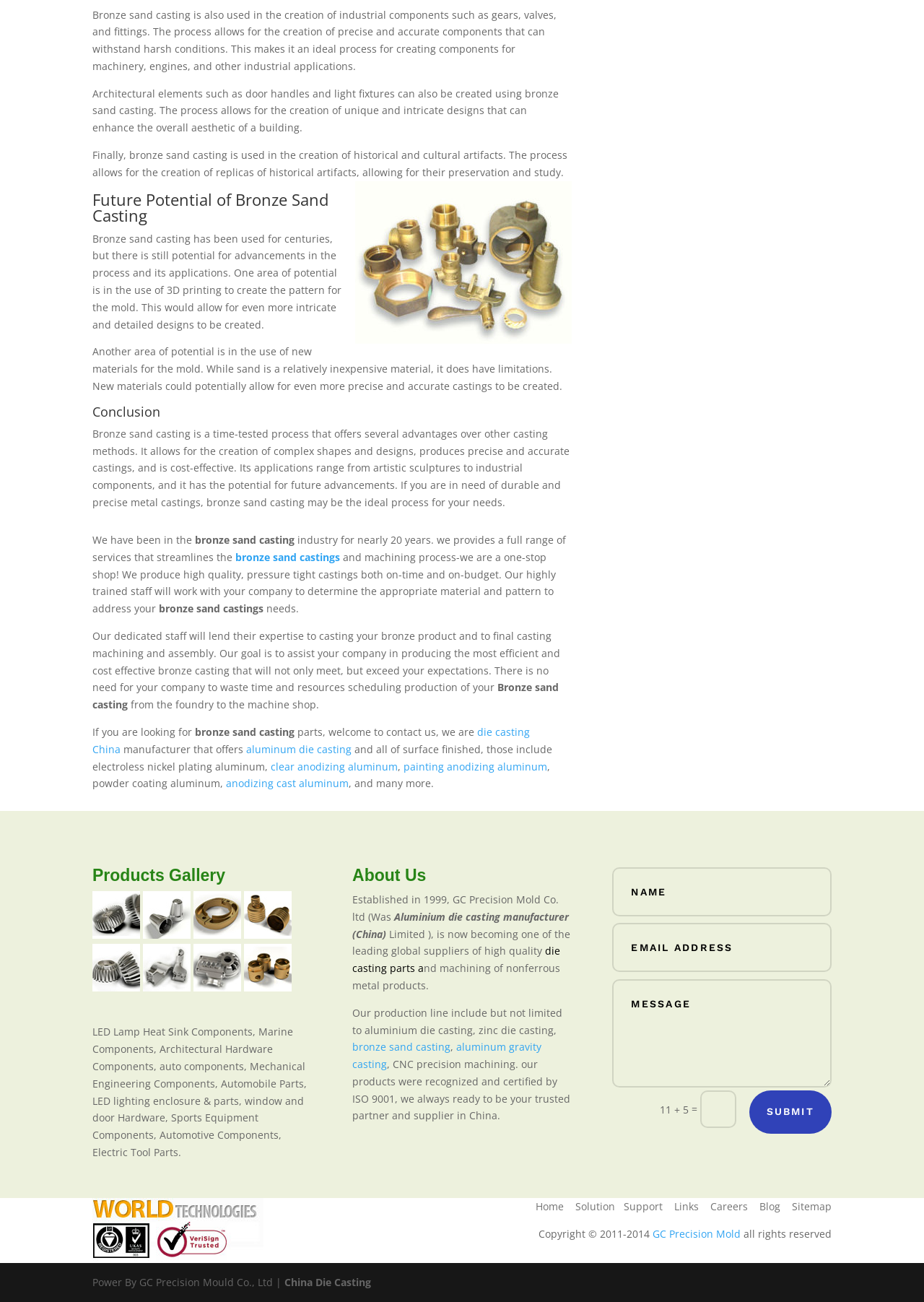Please reply to the following question with a single word or a short phrase:
What is bronze sand casting used for?

Industrial components, artistic sculptures, historical artifacts